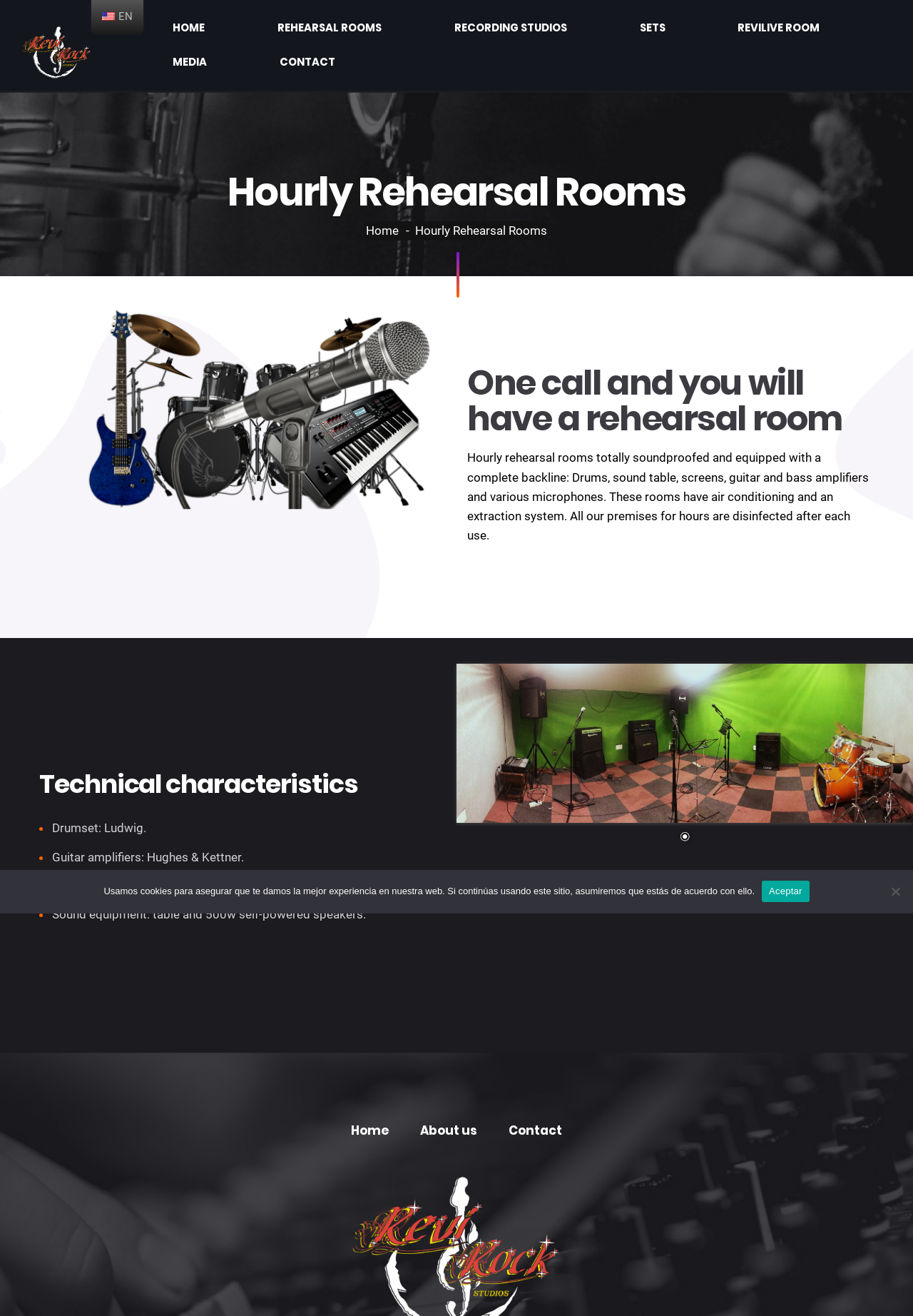What is the equipment provided in the rehearsal rooms?
Answer the question with as much detail as you can, using the image as a reference.

According to the webpage, the rehearsal rooms are equipped with a complete backline, which includes drums, sound table, screens, guitar and bass amplifiers, and various microphones.